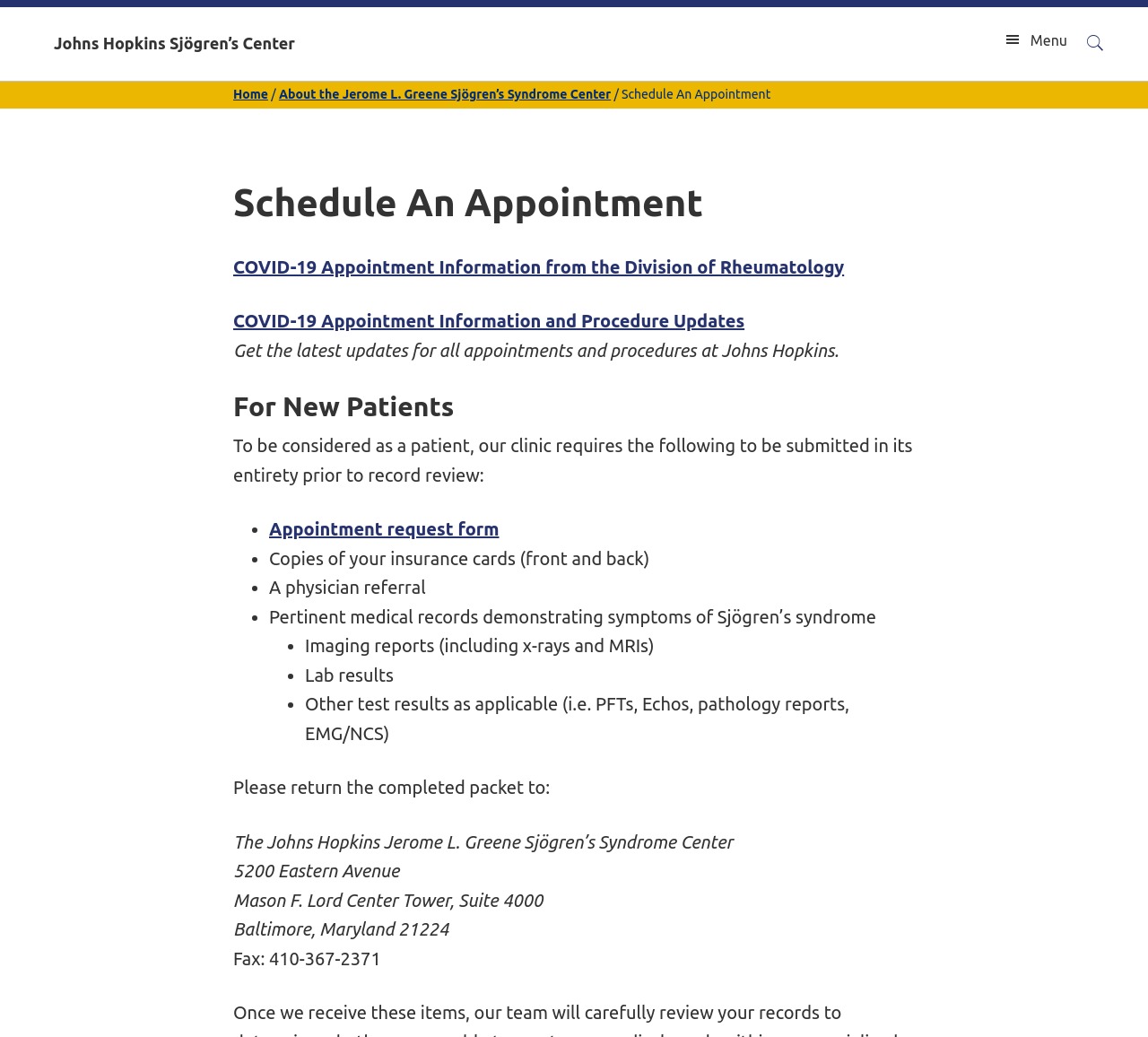Locate the bounding box coordinates of the area that needs to be clicked to fulfill the following instruction: "Click the 'COVID-19 Appointment Information from the Division of Rheumatology' link". The coordinates should be in the format of four float numbers between 0 and 1, namely [left, top, right, bottom].

[0.203, 0.247, 0.735, 0.267]